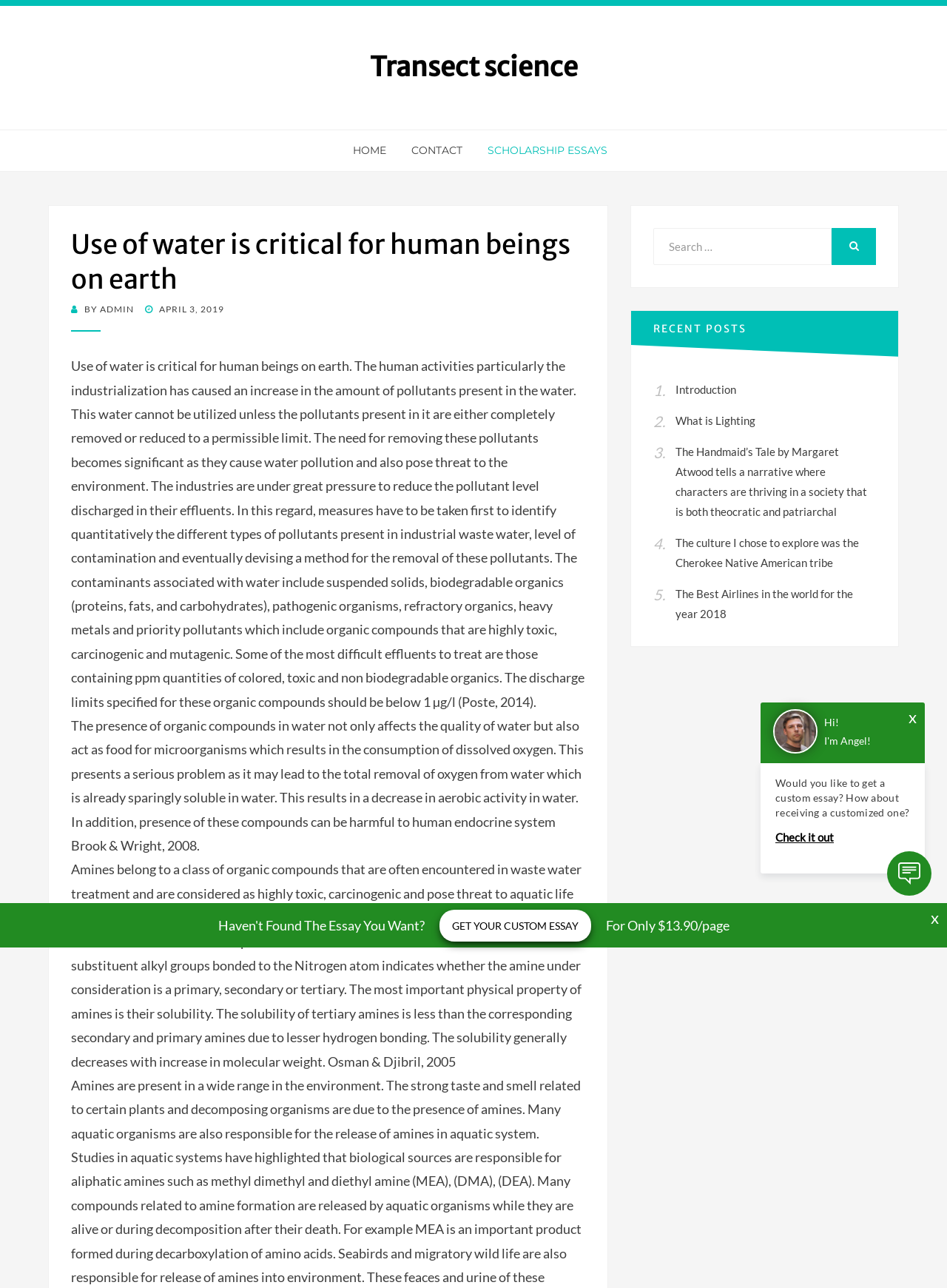Please locate the bounding box coordinates of the element that should be clicked to achieve the given instruction: "Read the 'Use of water is critical for human beings on earth' essay".

[0.075, 0.278, 0.617, 0.551]